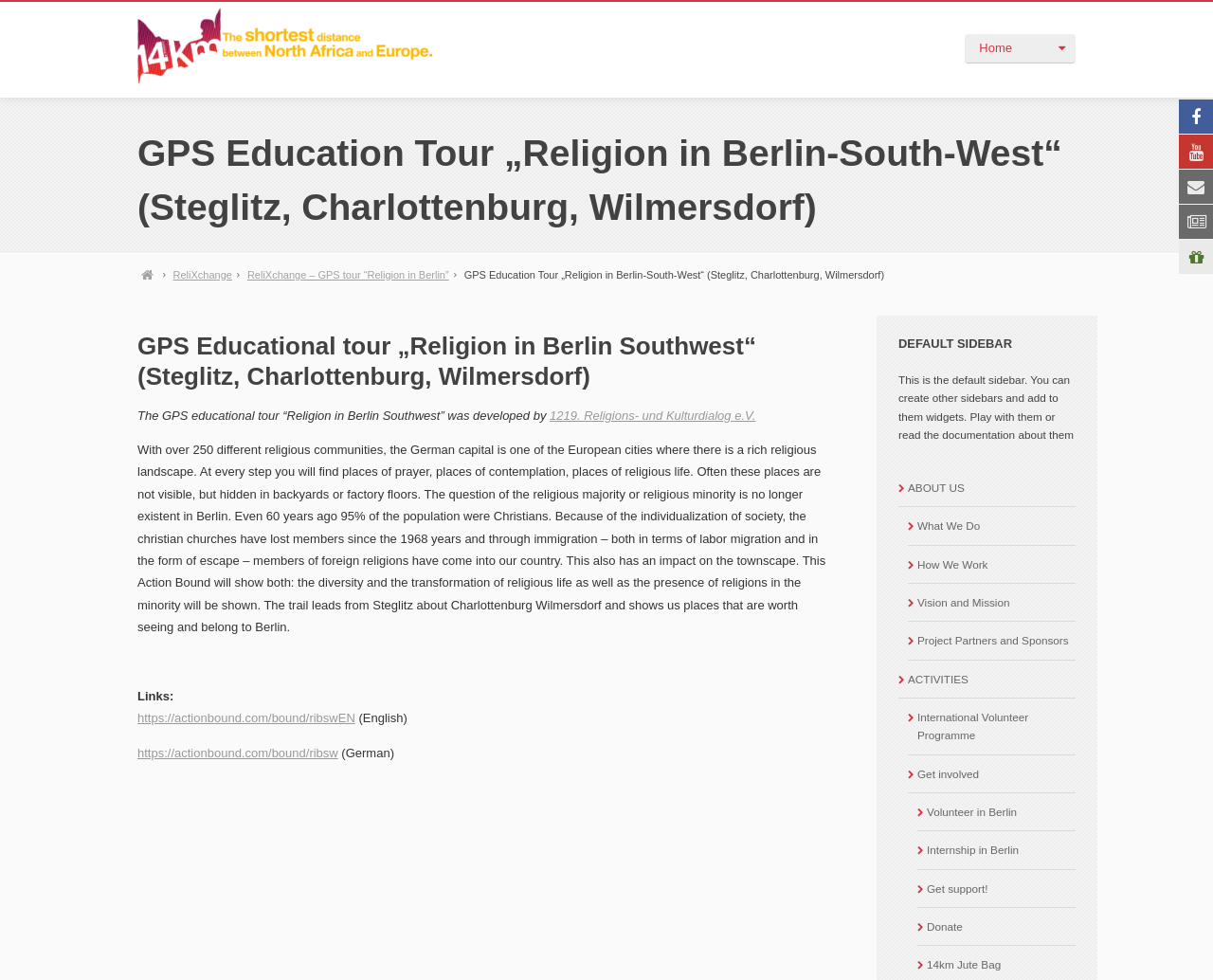Pinpoint the bounding box coordinates of the clickable element to carry out the following instruction: "Learn more about the GPS Education Tour."

[0.113, 0.13, 0.887, 0.239]